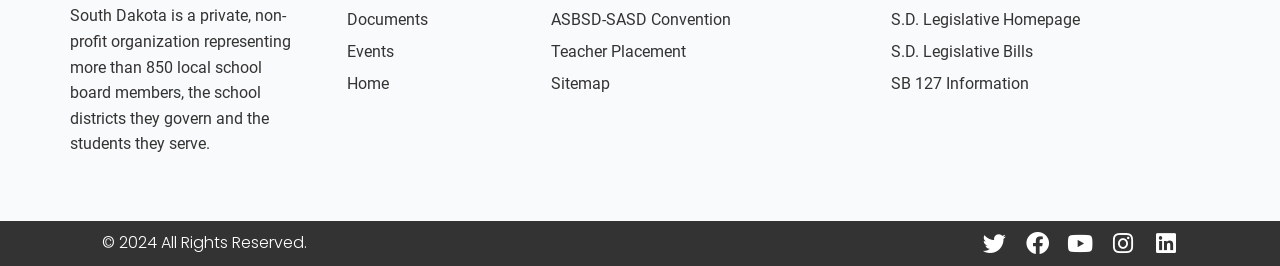Please provide the bounding box coordinates for the element that needs to be clicked to perform the instruction: "visit the ASBSD-SASD Convention page". The coordinates must consist of four float numbers between 0 and 1, formatted as [left, top, right, bottom].

[0.415, 0.014, 0.68, 0.134]